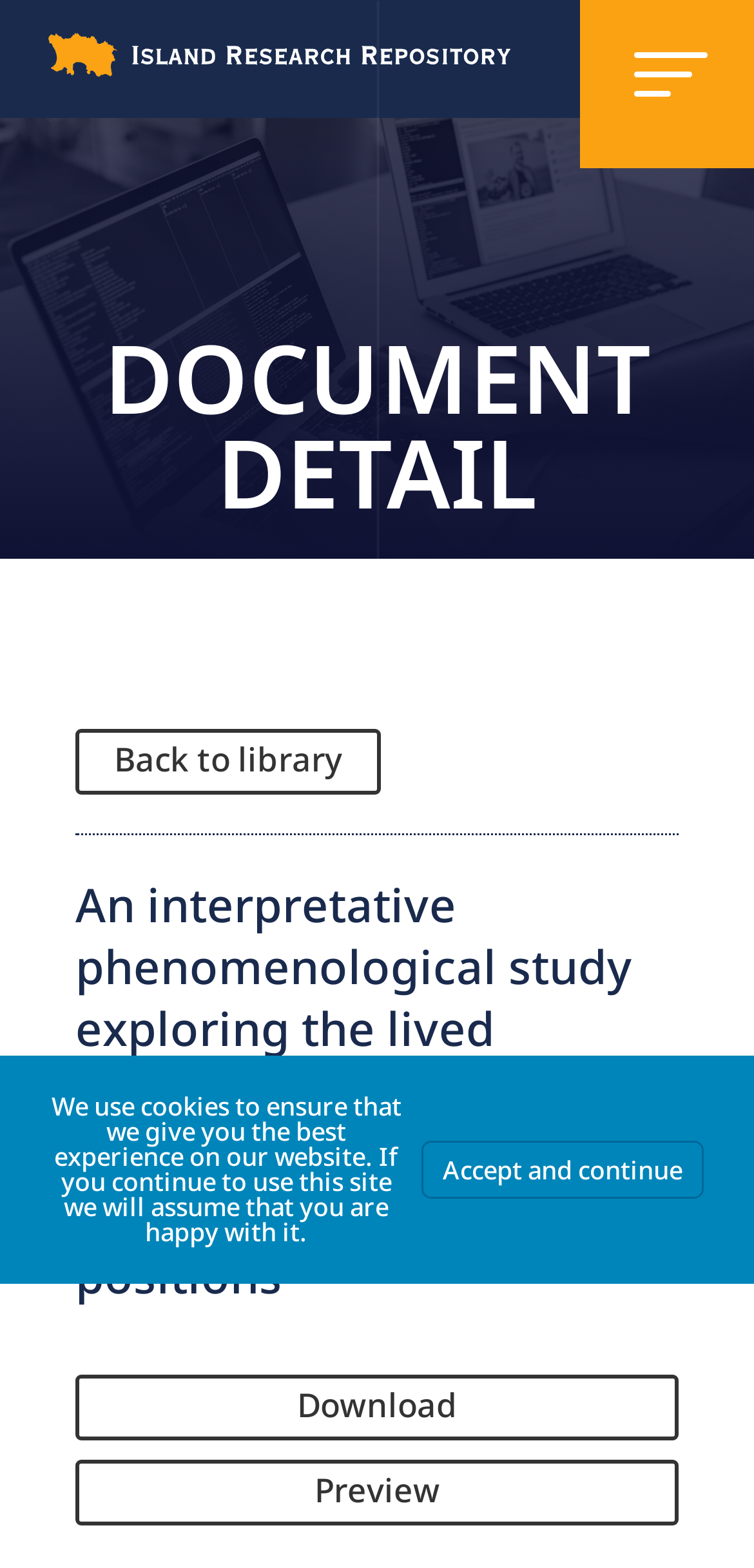What is the purpose of the cookie notification?
Please answer the question as detailed as possible.

I understood the purpose of the cookie notification by reading the static text at the bottom of the page, which says 'We use cookies to ensure that we give you the best experience on our website. If you continue to use this site we will assume that you are happy with it.' This text informs users about the use of cookies and implies that the notification is meant to inform users about cookies.